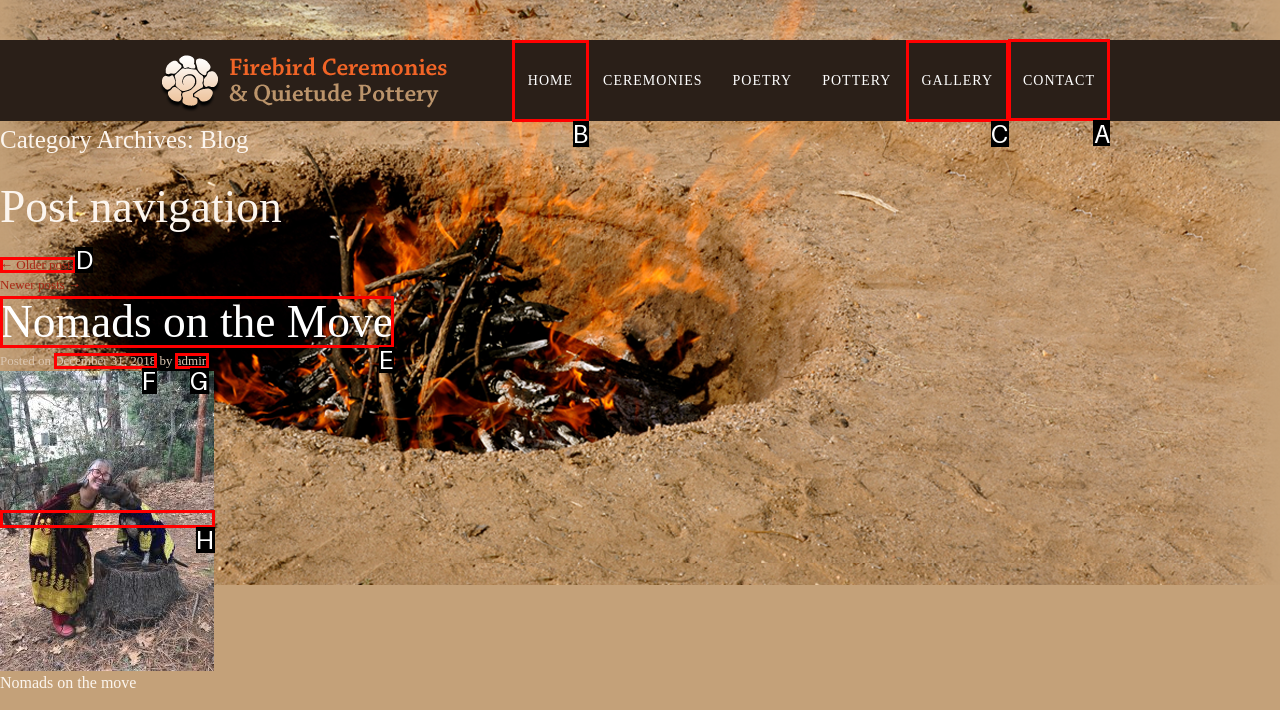Select the appropriate HTML element to click for the following task: view contact page
Answer with the letter of the selected option from the given choices directly.

A